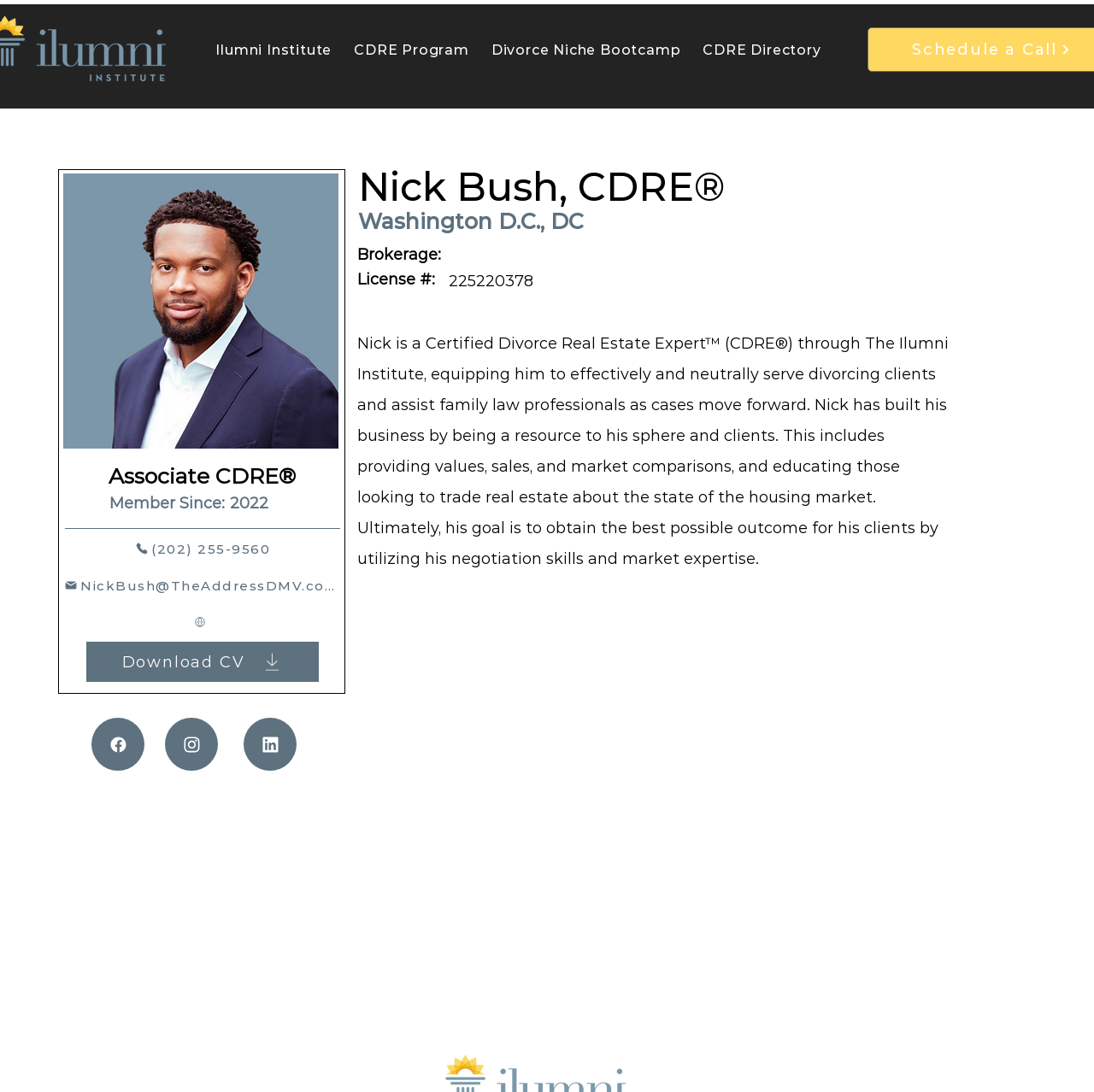What is Nick Bush's email address?
Ensure your answer is thorough and detailed.

The email address is mentioned on the webpage as a link element, which can be clicked to send an email to Nick Bush.